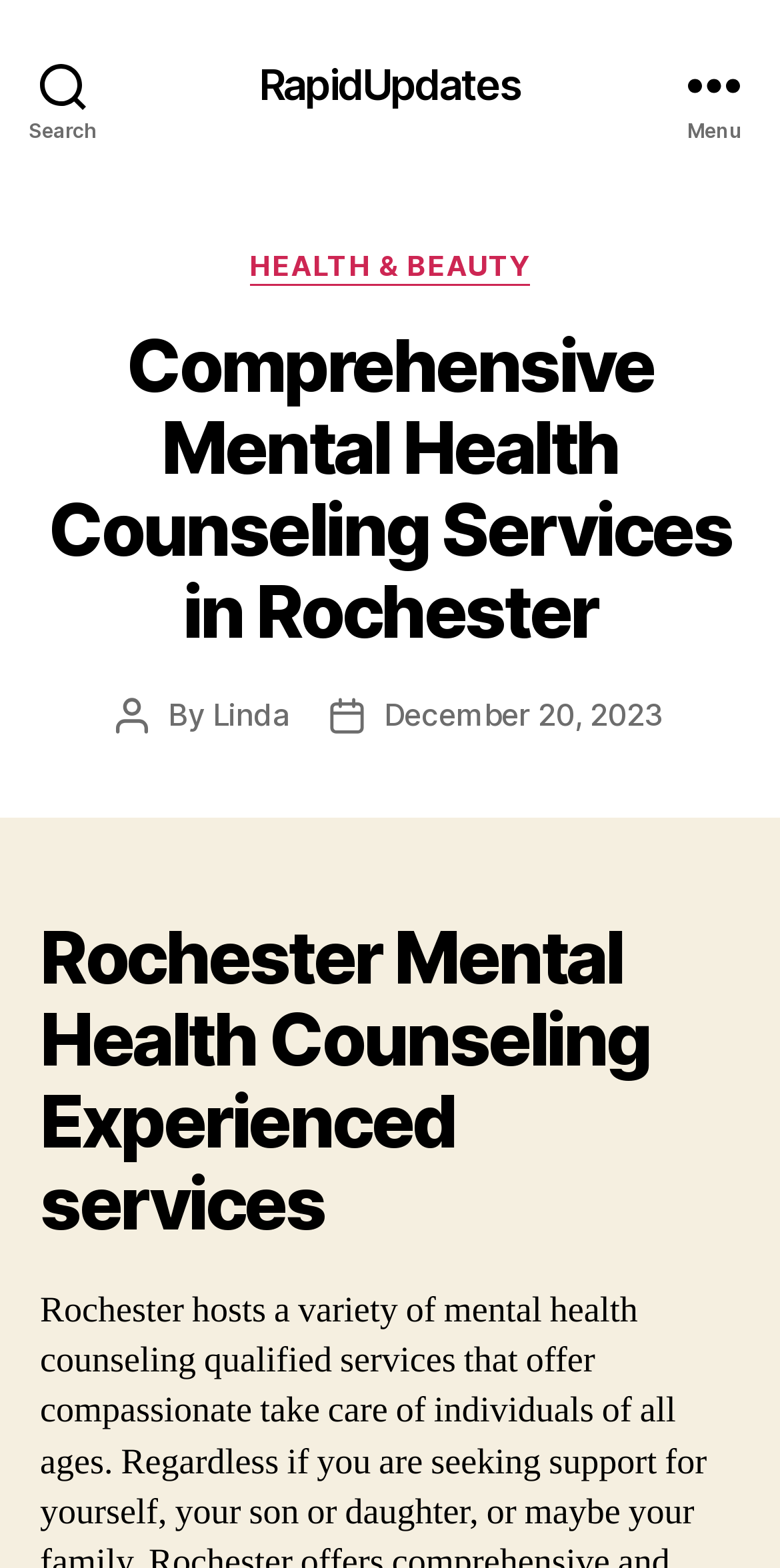Identify the main heading of the webpage and provide its text content.

Comprehensive Mental Health Counseling Services in Rochester